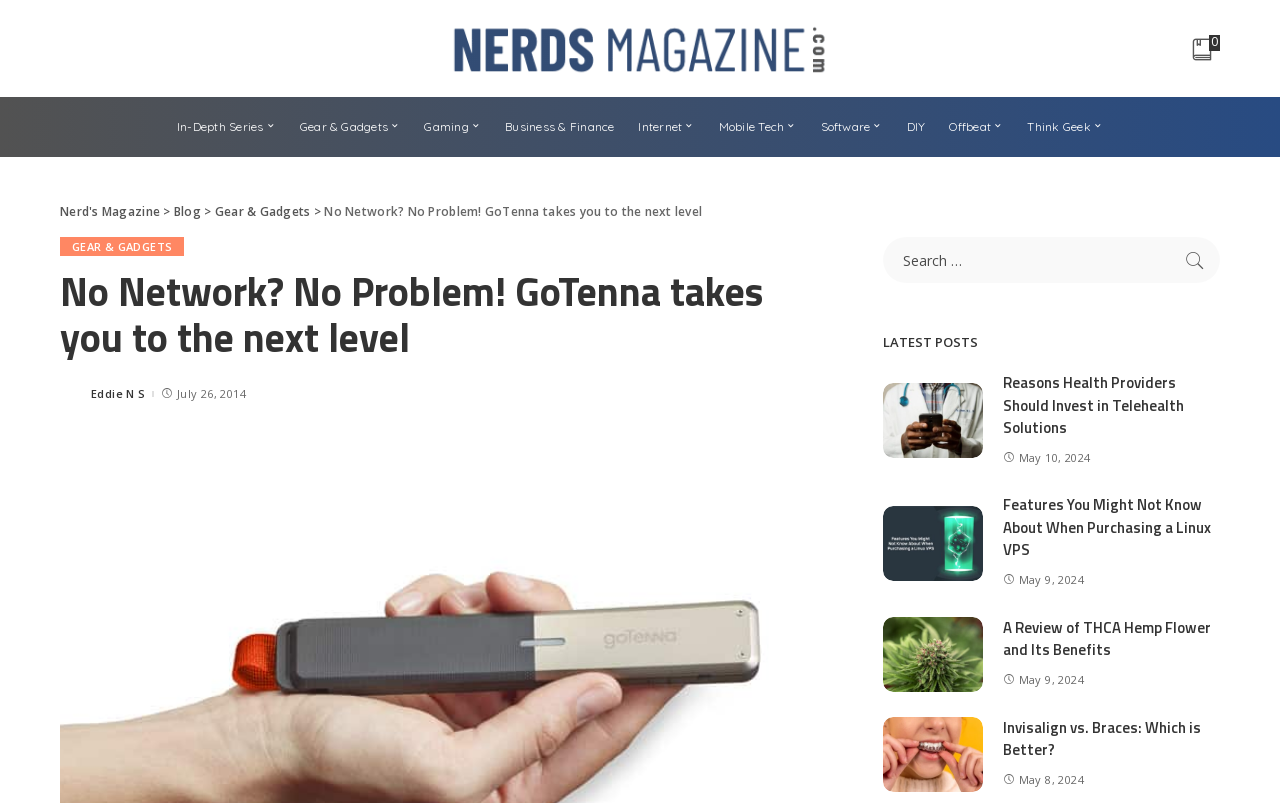Please indicate the bounding box coordinates for the clickable area to complete the following task: "Read the 'No Network? No Problem! GoTenna takes you to the next level' article". The coordinates should be specified as four float numbers between 0 and 1, i.e., [left, top, right, bottom].

[0.047, 0.335, 0.651, 0.45]